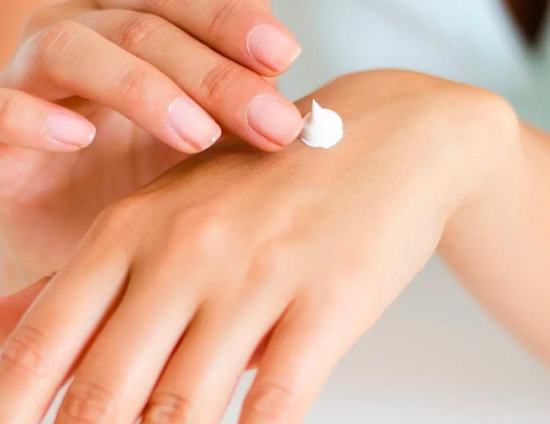Can you give a detailed response to the following question using the information from the image? What is the condition of the skin in the image?

The caption describes the skin as 'healthy and well-groomed', indicating that the skin in the image is in a good condition, free from any visible blemishes or issues.